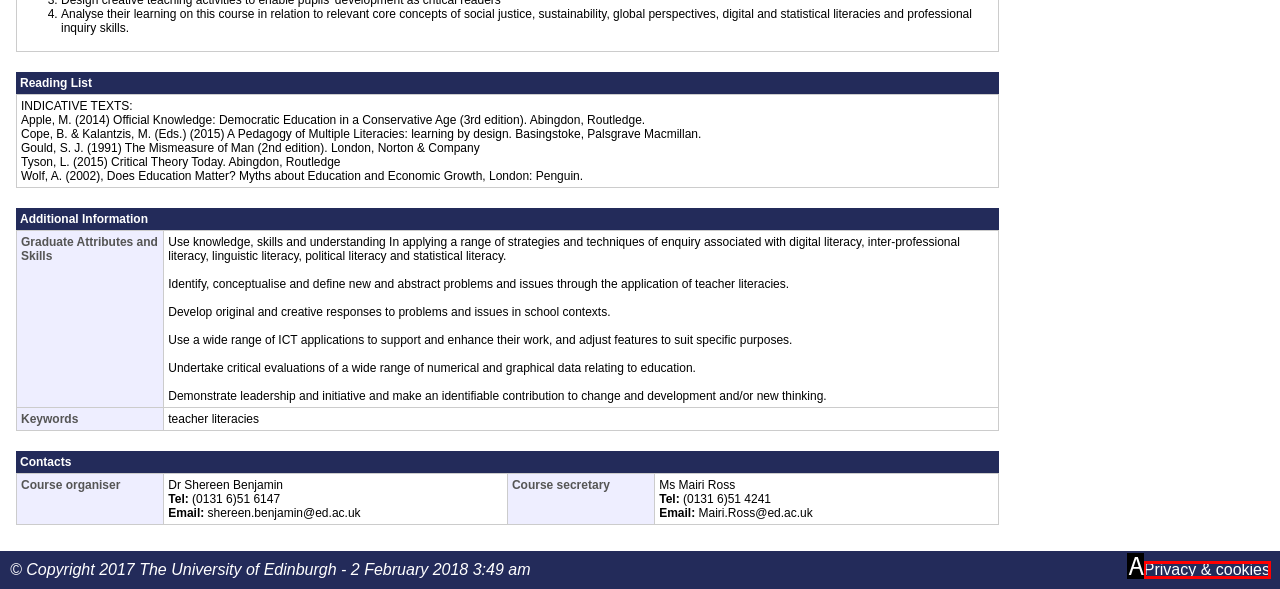Point out the option that best suits the description: Privacy & cookies
Indicate your answer with the letter of the selected choice.

A